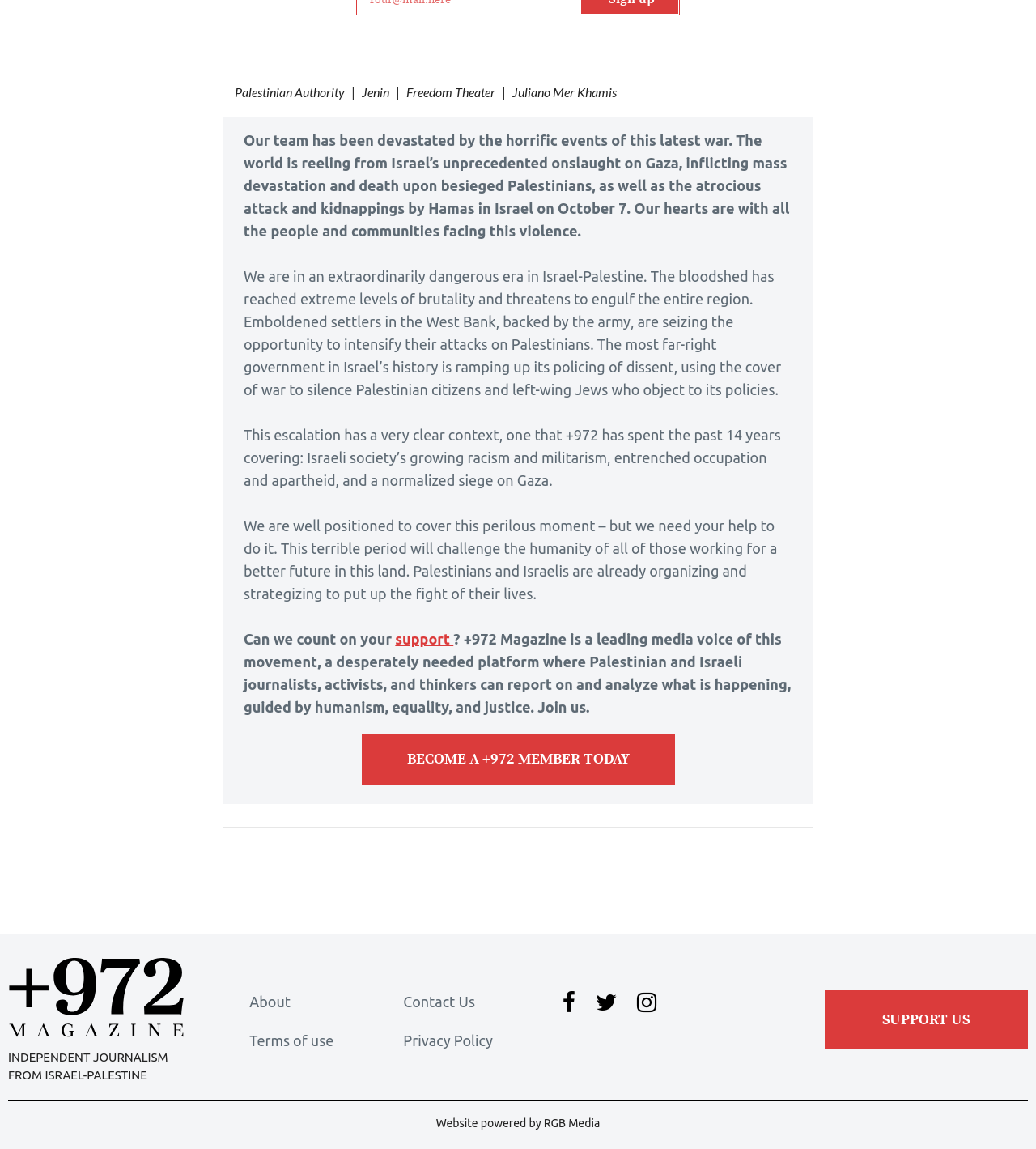Find the bounding box of the UI element described as: "Terms of use". The bounding box coordinates should be given as four float values between 0 and 1, i.e., [left, top, right, bottom].

[0.241, 0.898, 0.322, 0.913]